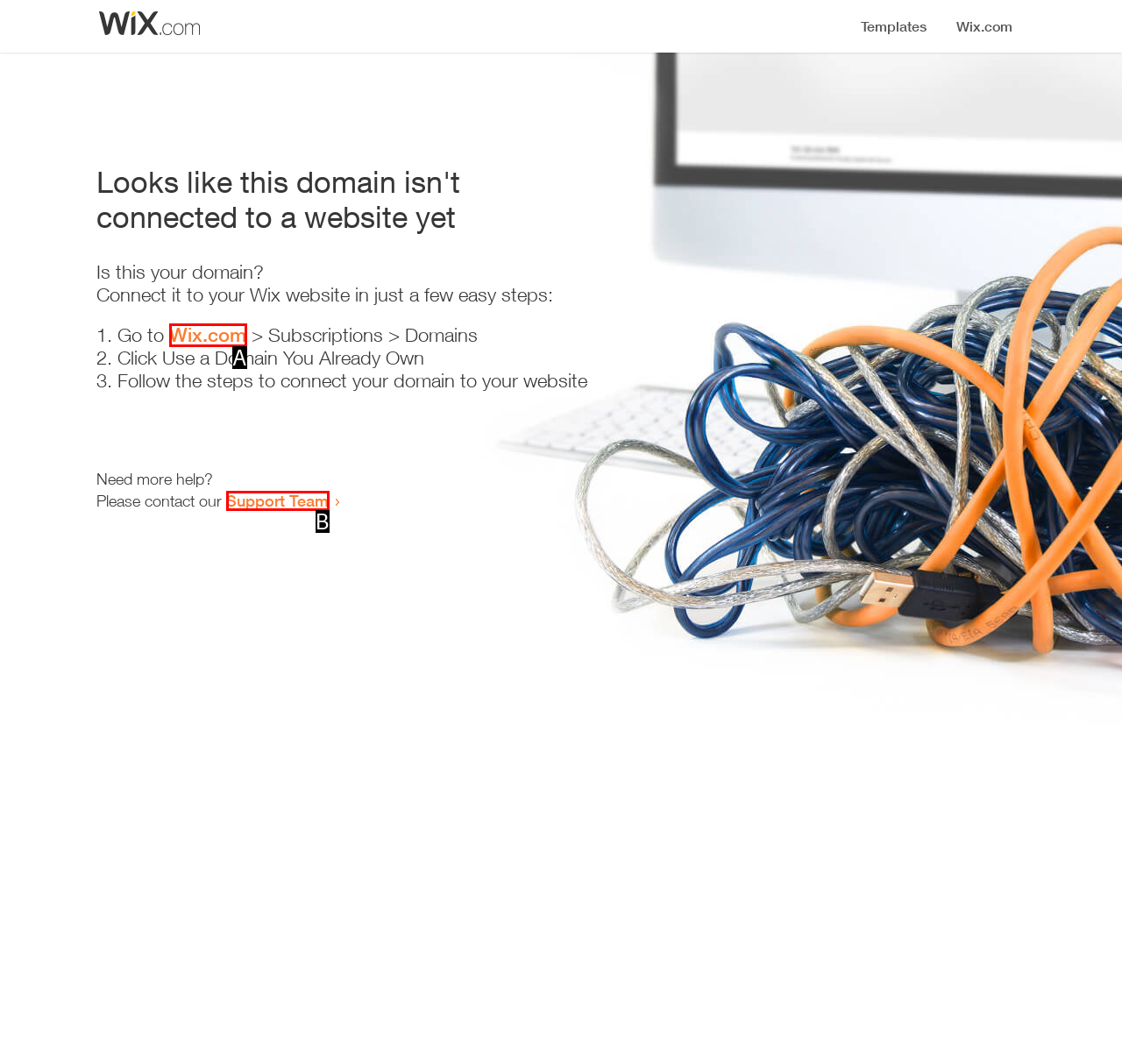Tell me the letter of the HTML element that best matches the description: value="Find" from the provided options.

None